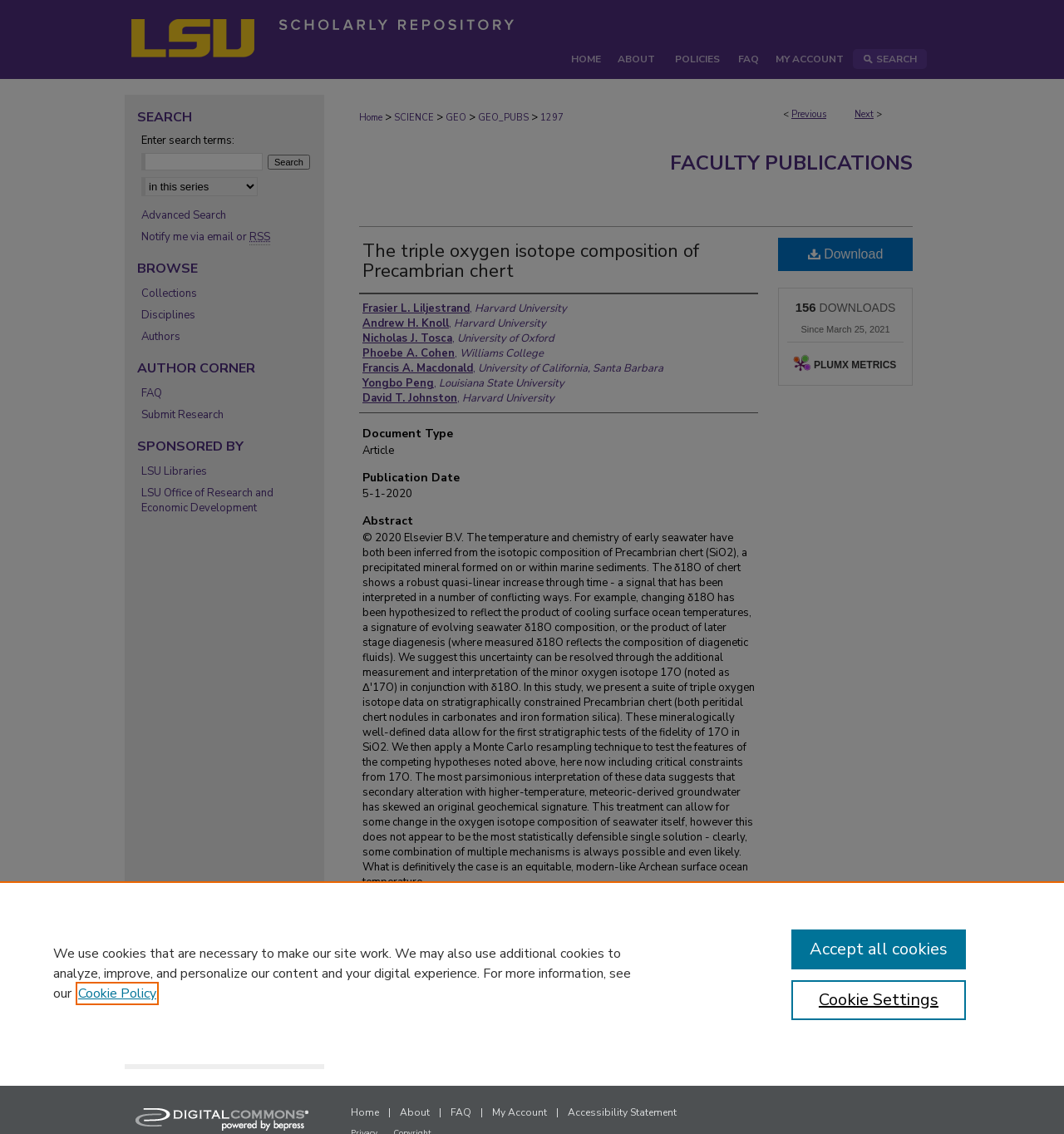What is the title of the article?
Refer to the image and give a detailed response to the question.

I found the title of the article by looking at the main heading of the webpage, which is 'The triple oxygen isotope composition of Precambrian chert'.